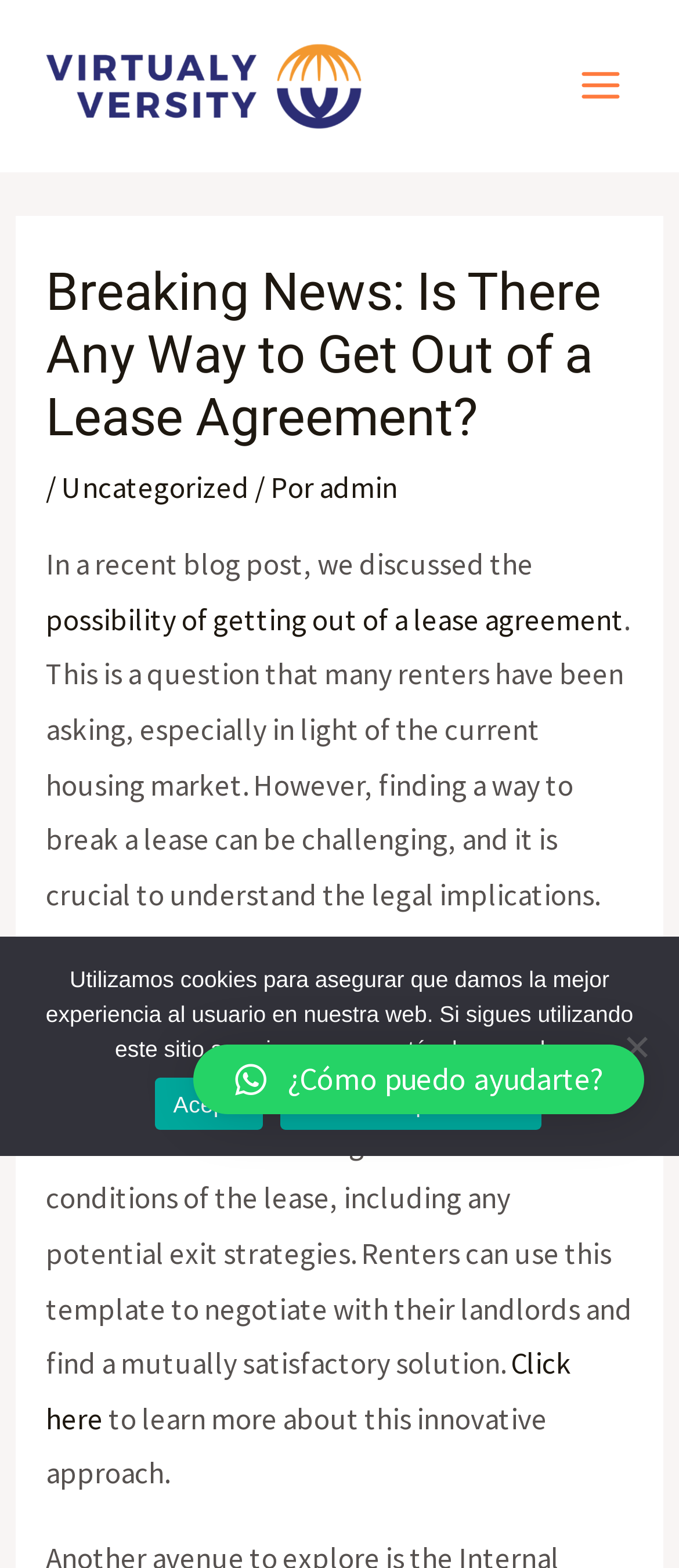Can you specify the bounding box coordinates of the area that needs to be clicked to fulfill the following instruction: "Learn more about the Illinois Series LLC Operating Agreement Template"?

[0.067, 0.857, 0.841, 0.917]